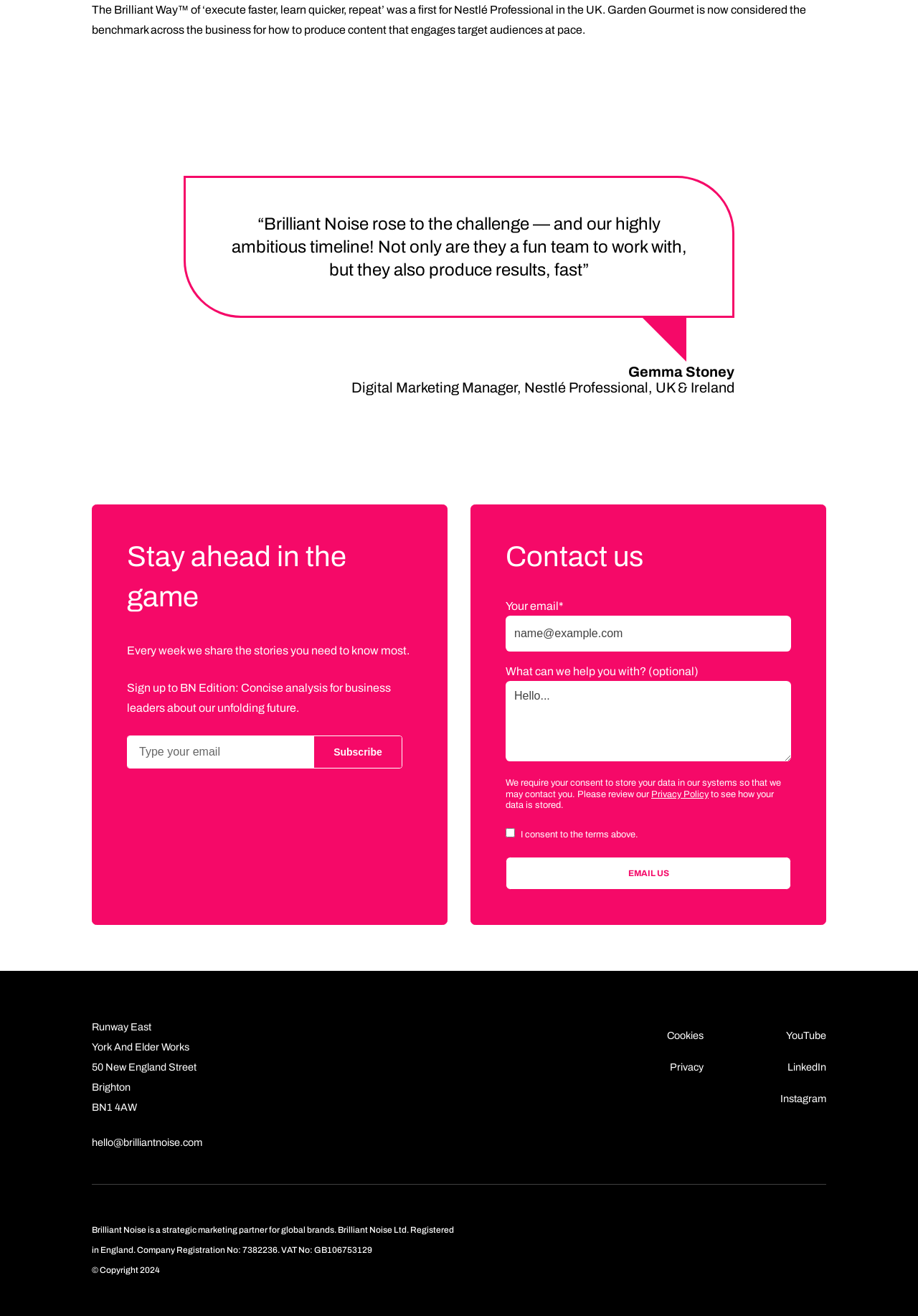Please reply to the following question with a single word or a short phrase:
What is the address of the company?

50 New England Street, Brighton, BN1 4AW